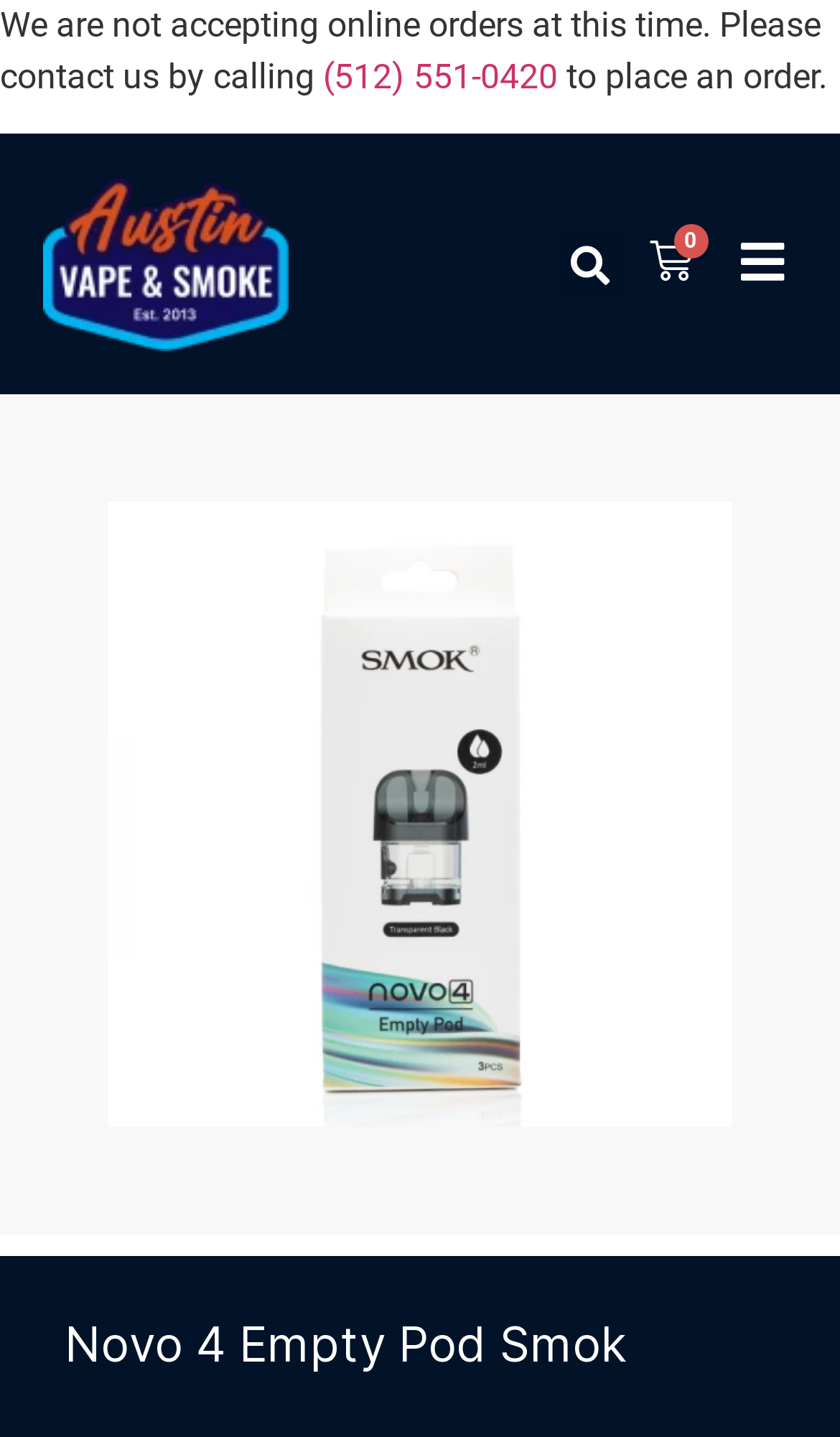Identify the bounding box coordinates of the region I need to click to complete this instruction: "View cart".

[0.771, 0.166, 0.827, 0.198]